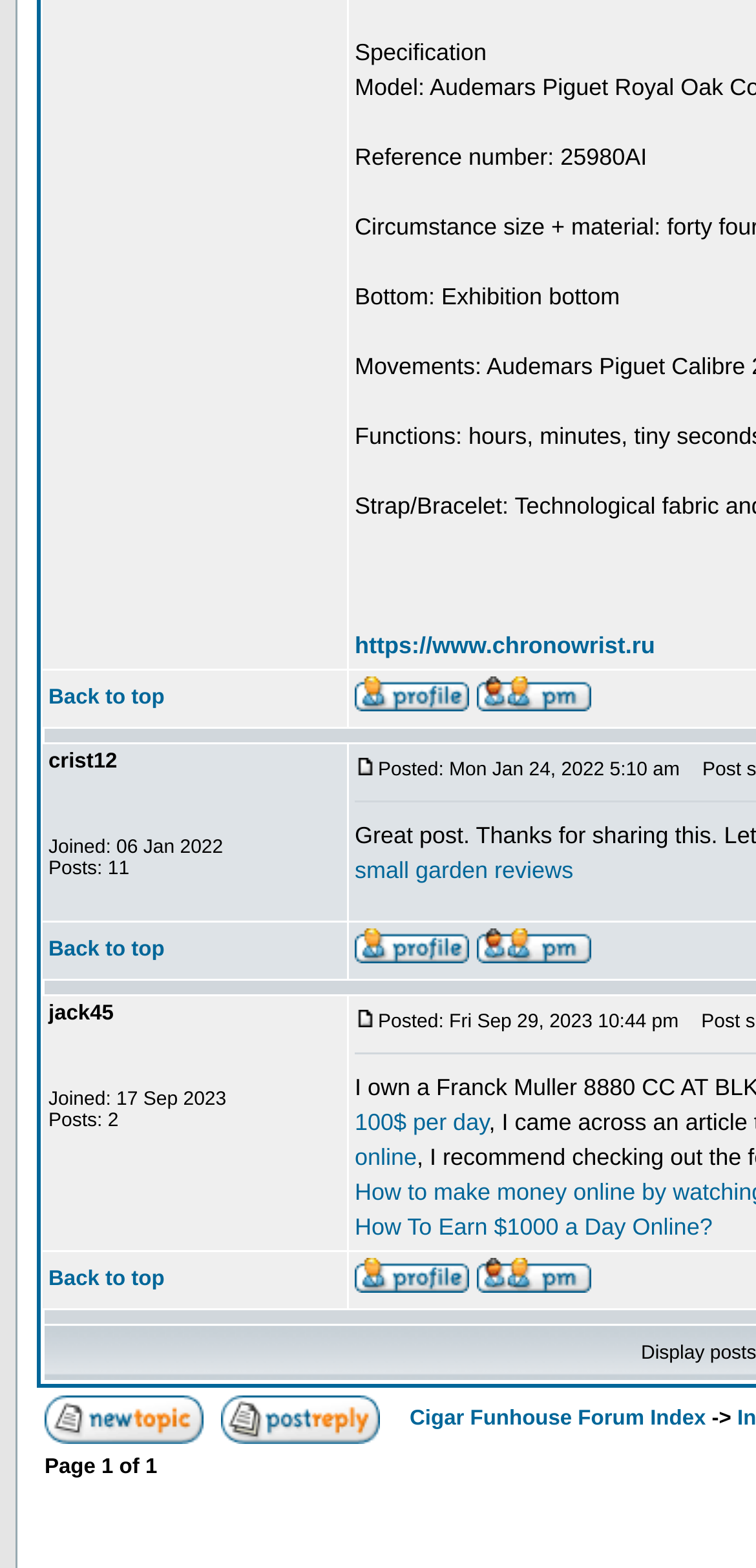Please specify the bounding box coordinates for the clickable region that will help you carry out the instruction: "Post".

[0.469, 0.478, 0.5, 0.499]